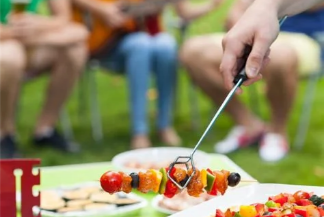Based on the visual content of the image, answer the question thoroughly: What is the setting of the gathering?

The setting of the gathering is outdoor because the caption describes the scene as 'lush and green, emphasizing a relaxed outdoor party vibe'.